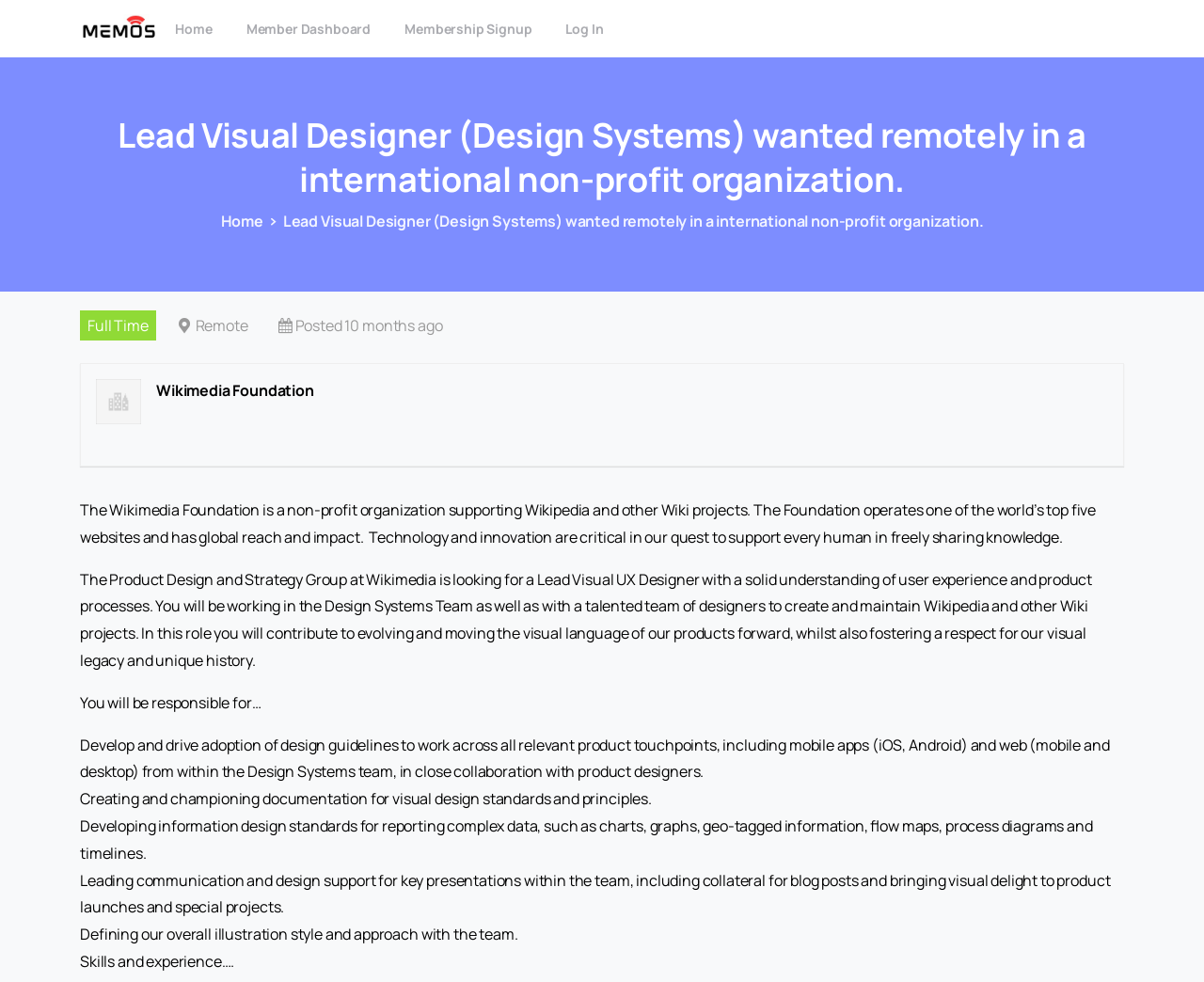Explain the webpage's layout and main content in detail.

This webpage is a job posting for a Lead Visual Designer position at the Wikimedia Foundation, a non-profit organization supporting Wikipedia and other Wiki projects. At the top of the page, there is a navigation bar with links to "Home", "Member Dashboard", "Membership Signup", and "Log In". Below the navigation bar, there is a heading that displays the job title and a brief description of the organization.

On the left side of the page, there is a breadcrumb navigation section that shows the path to the current page. Below the breadcrumb navigation, there are three short pieces of text: "Full Time", "Remote", and "Posted 10 months ago". Next to these texts, there is an image of the Wikimedia Foundation logo.

The main content of the page is divided into several sections. The first section provides a brief introduction to the organization and its mission. The second section describes the role of the Lead Visual Designer and the team they will be working with. The following sections list the responsibilities of the job, including developing design guidelines, creating documentation for visual design standards, and leading communication and design support for key presentations.

Throughout the page, there are no images other than the Wikimedia Foundation logo and the "Memos" logo at the top. The text is organized in a clear and readable format, with headings and paragraphs that make it easy to follow.